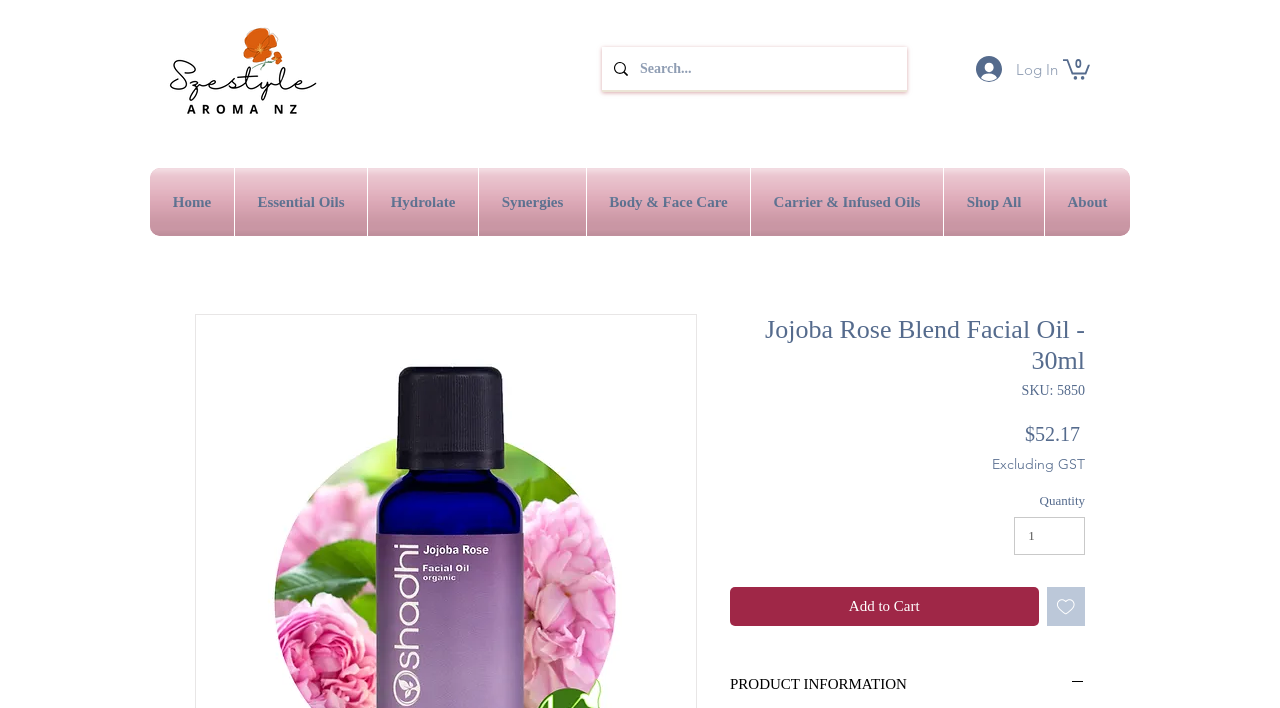Locate the UI element described by Add to Cart and provide its bounding box coordinates. Use the format (top-left x, top-left y, bottom-right x, bottom-right y) with all values as floating point numbers between 0 and 1.

[0.57, 0.829, 0.811, 0.884]